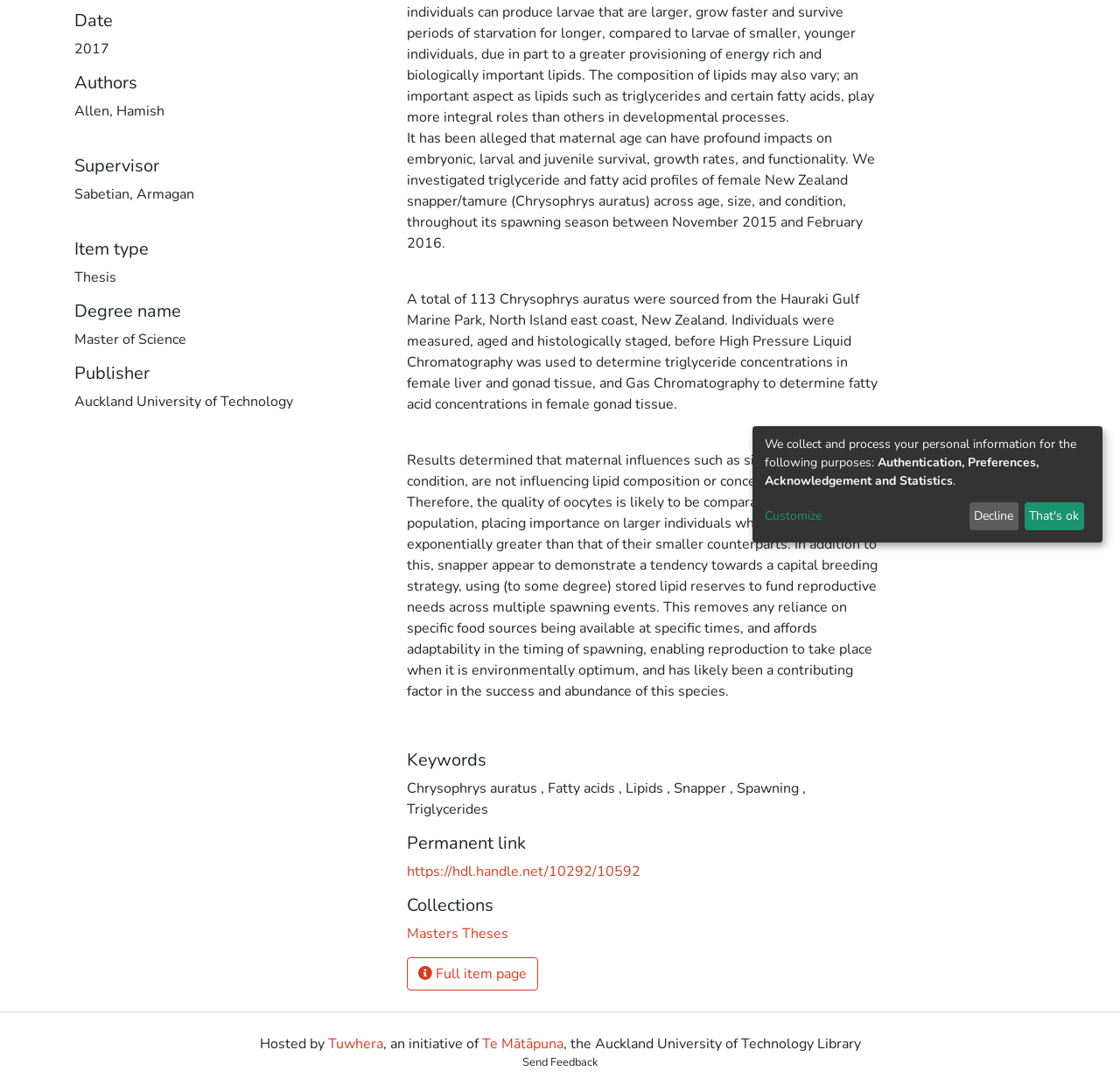Find the bounding box of the element with the following description: "That's ok". The coordinates must be four float numbers between 0 and 1, formatted as [left, top, right, bottom].

[0.915, 0.46, 0.968, 0.486]